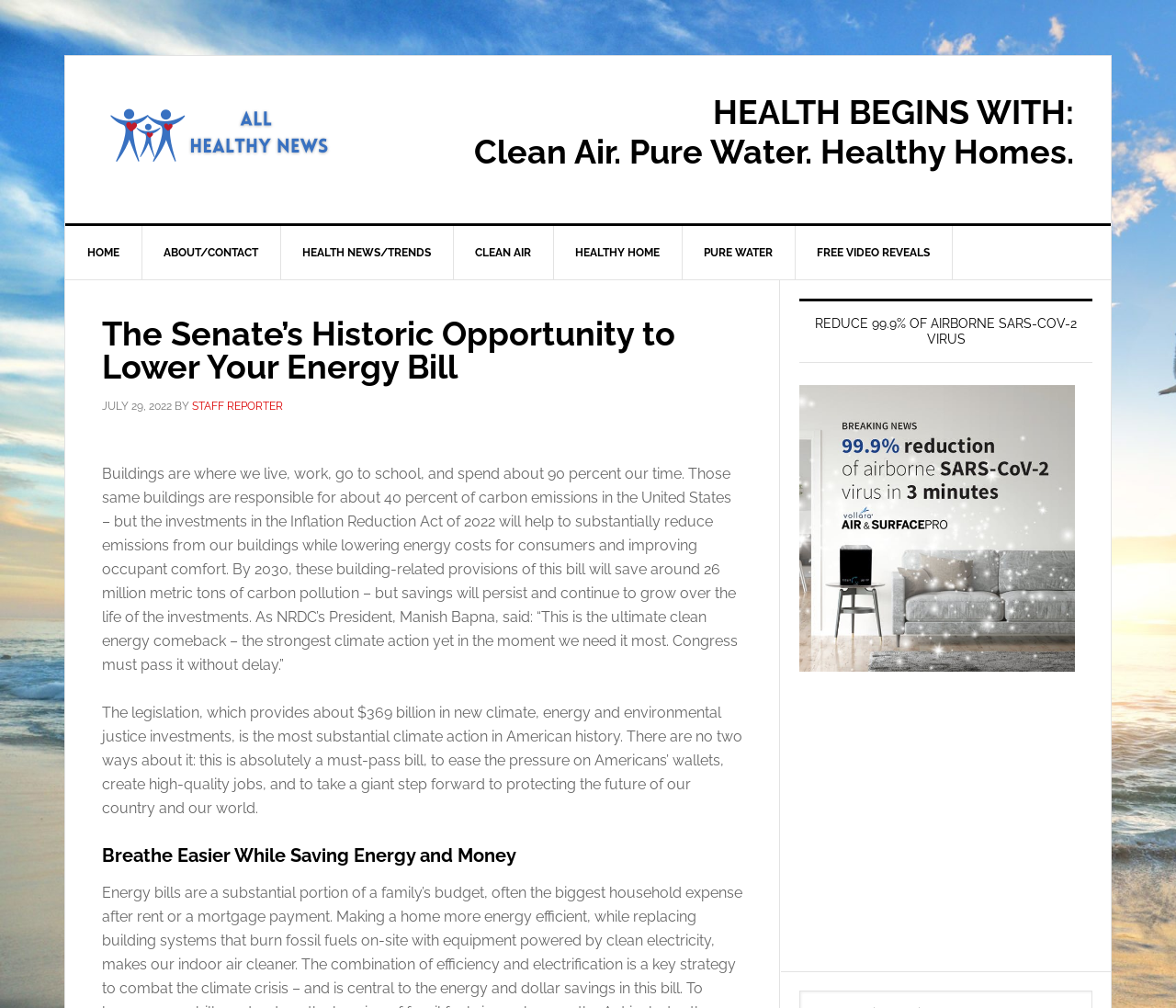What is the date of the article?
Answer the question in as much detail as possible.

The article is dated JULY 29, 2022, which is mentioned in the time element on the webpage.